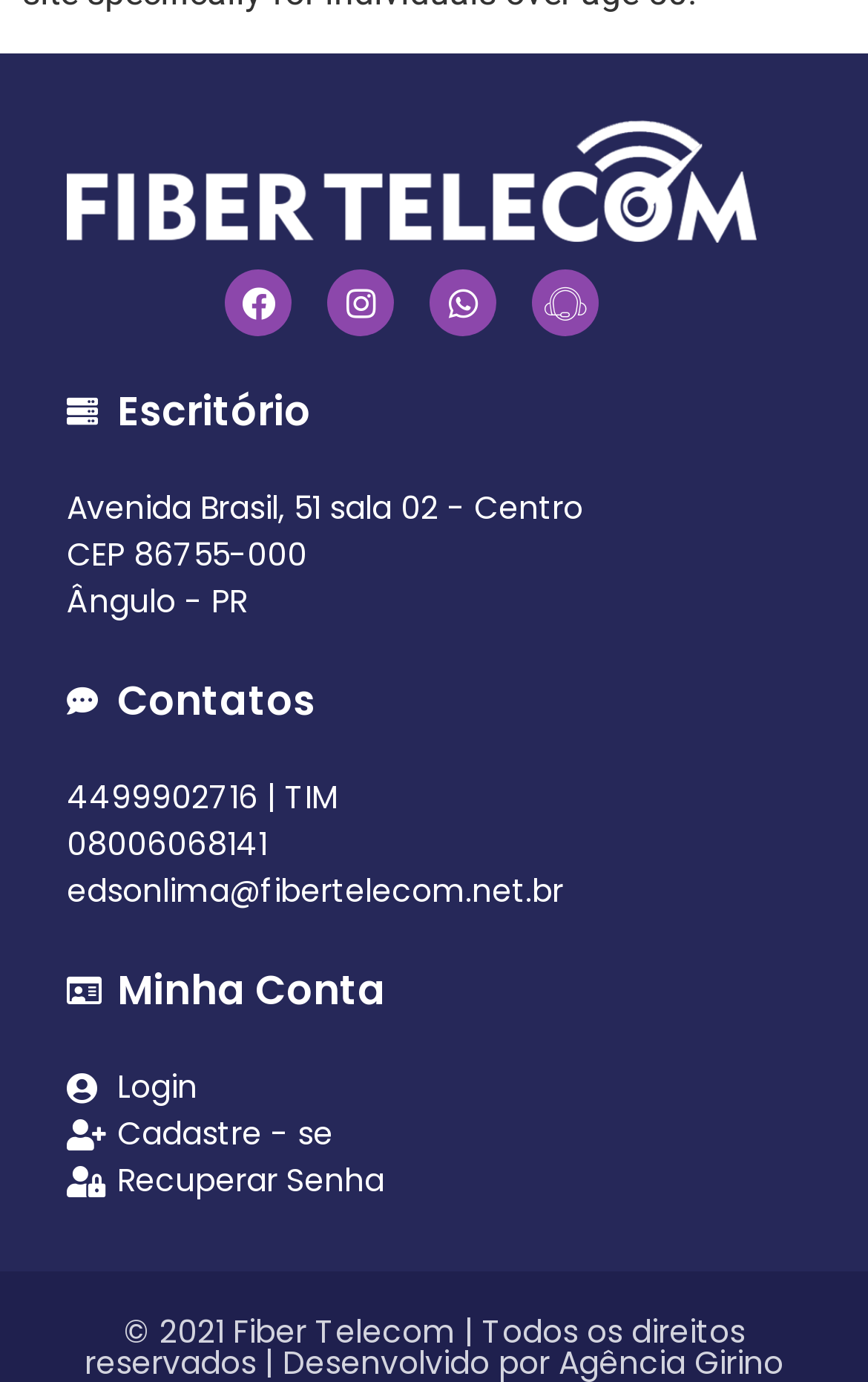Determine the bounding box coordinates (top-left x, top-left y, bottom-right x, bottom-right y) of the UI element described in the following text: Recuperar Senha

[0.077, 0.838, 0.923, 0.872]